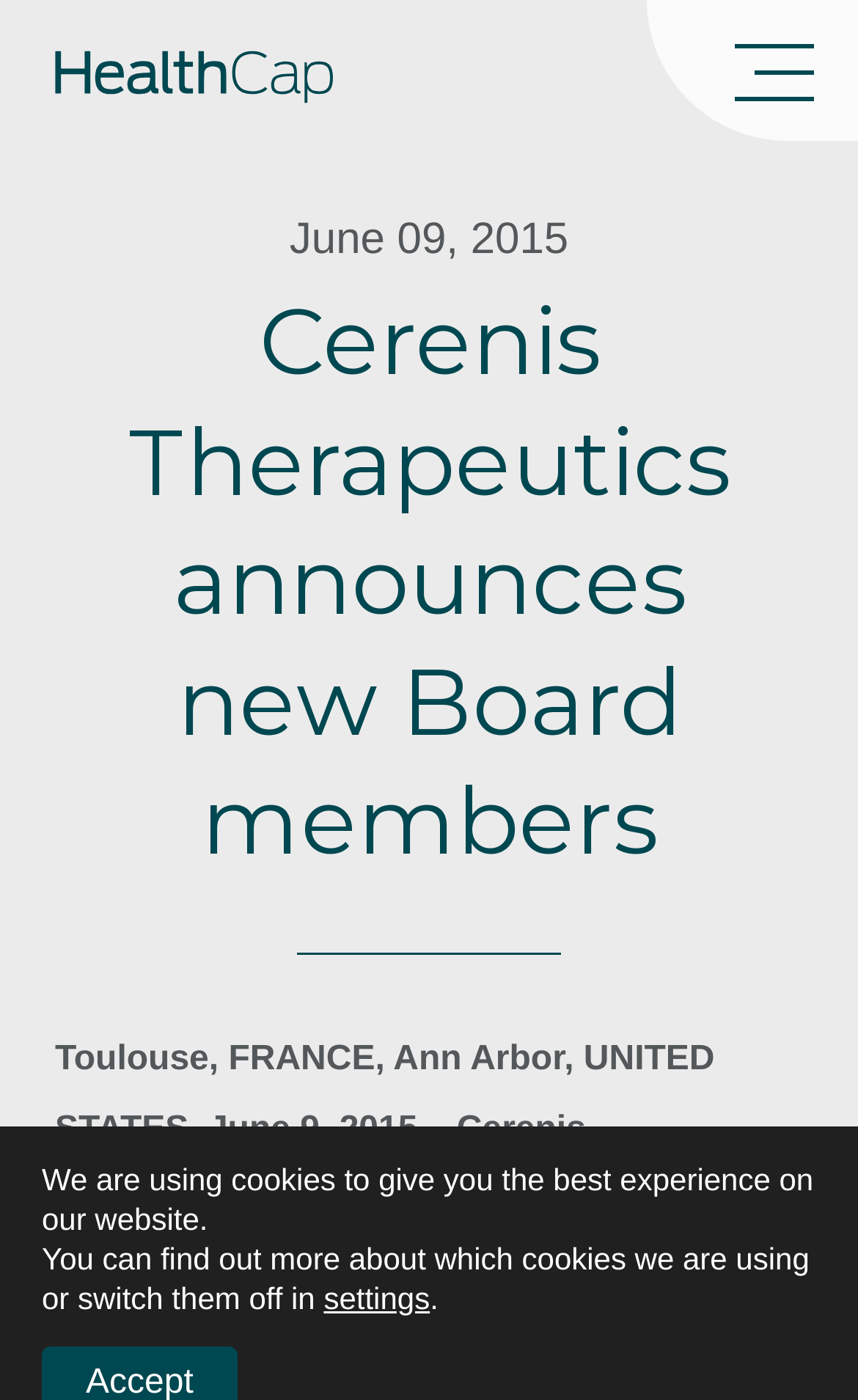Answer succinctly with a single word or phrase:
What is the date of the announcement?

June 09, 2015